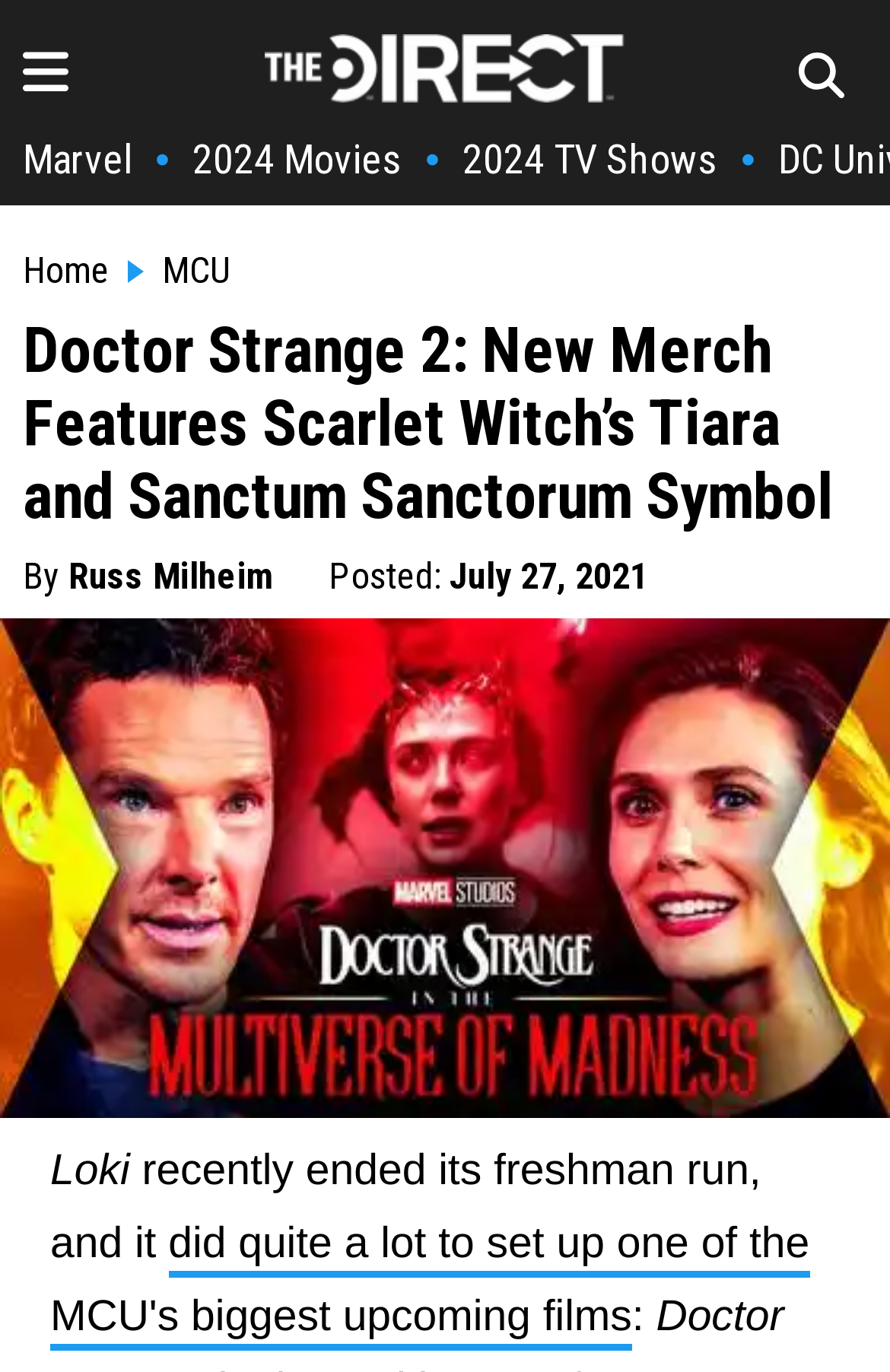Please specify the bounding box coordinates of the clickable section necessary to execute the following command: "Click the link to The Direct Homepage".

[0.297, 0.053, 0.703, 0.081]